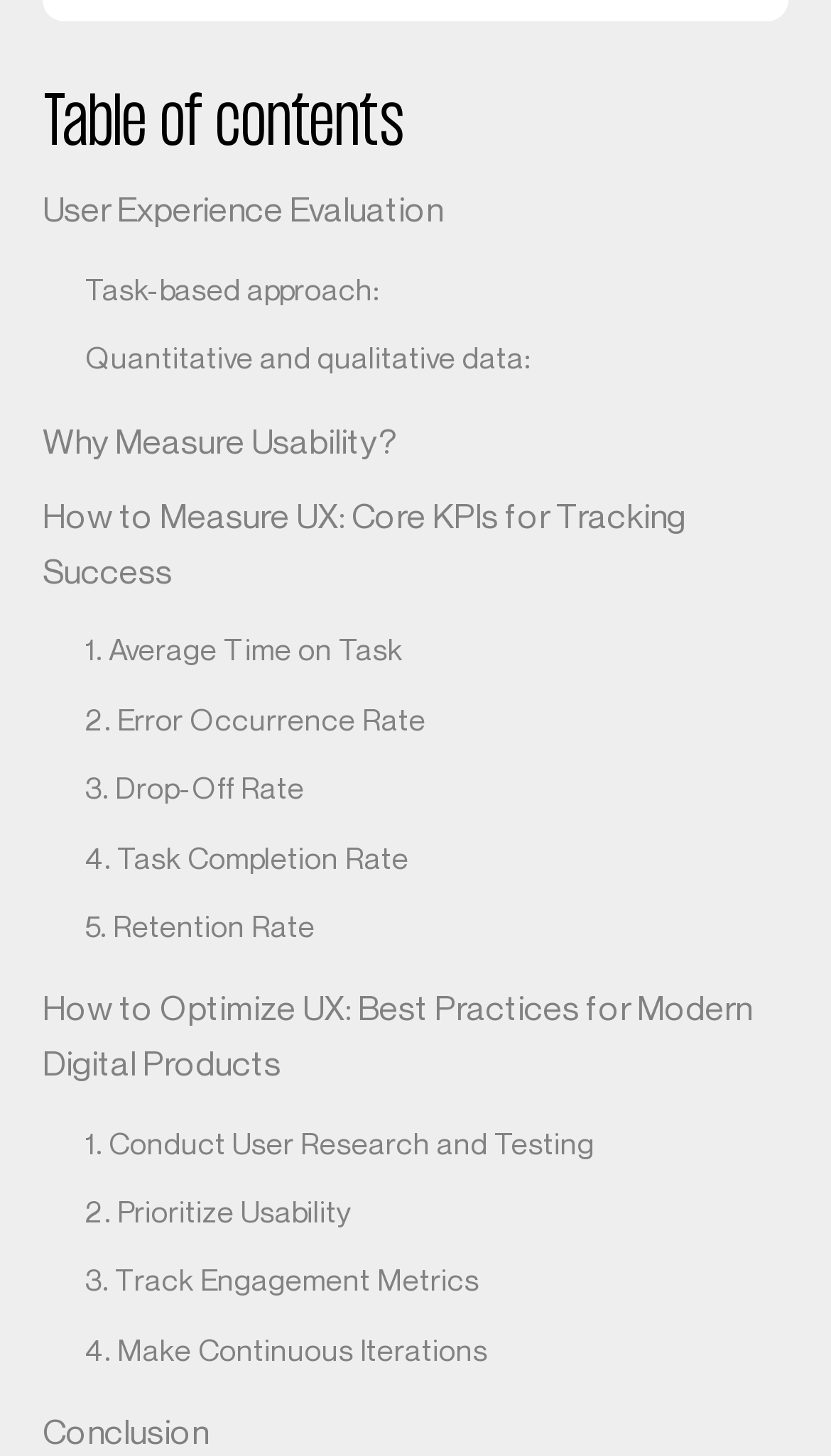What is the last best practice mentioned for optimizing UX?
Please interpret the details in the image and answer the question thoroughly.

The last link under 'How to Optimize UX: Best Practices for Modern Digital Products' is '4. Make Continuous Iterations', which indicates that it is the last best practice mentioned.